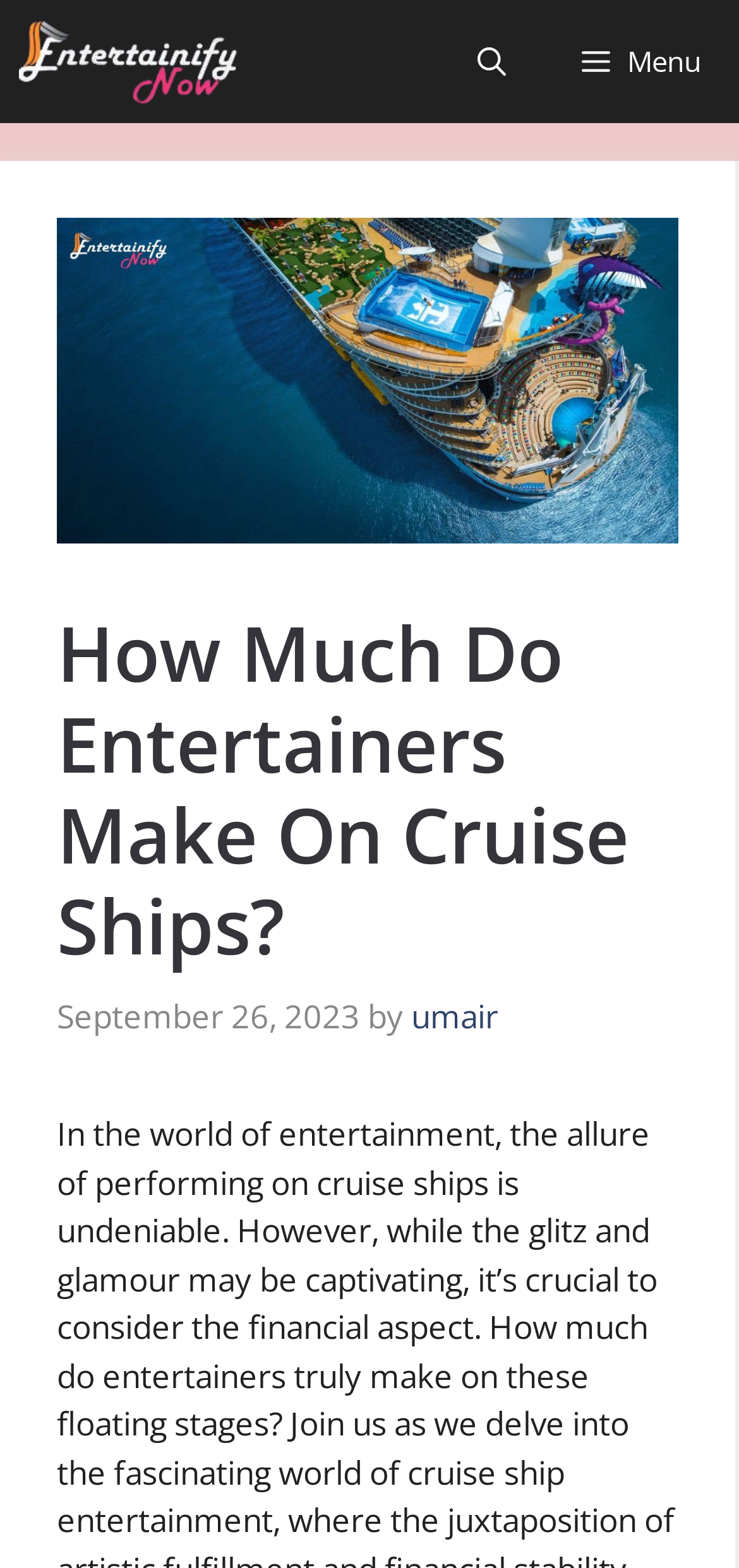Please provide a one-word or short phrase answer to the question:
What is the type of navigation at the top?

Primary